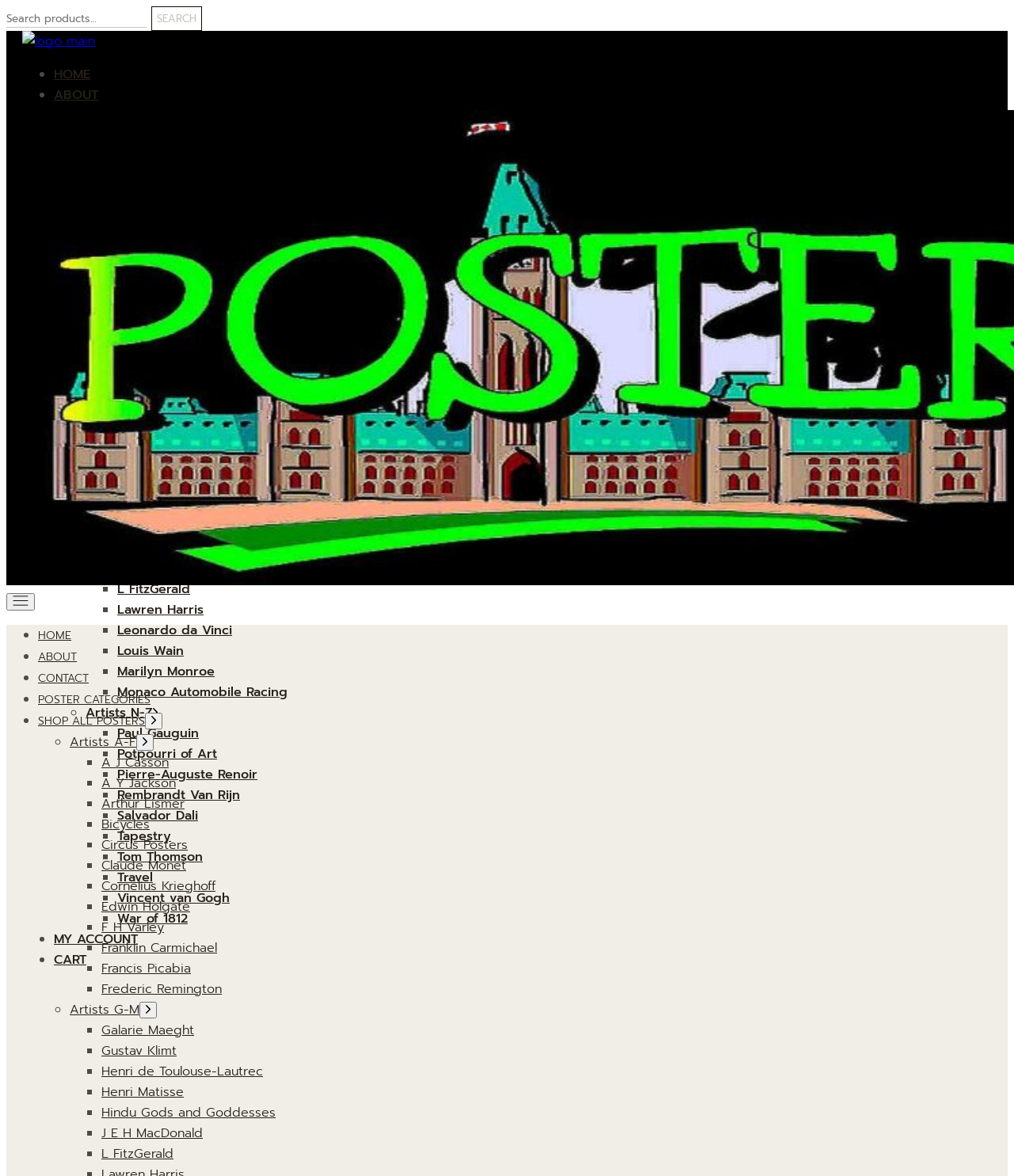Please determine the bounding box coordinates of the element's region to click in order to carry out the following instruction: "View posters by A J Casson". The coordinates should be four float numbers between 0 and 1, i.e., [left, top, right, bottom].

[0.116, 0.16, 0.183, 0.176]